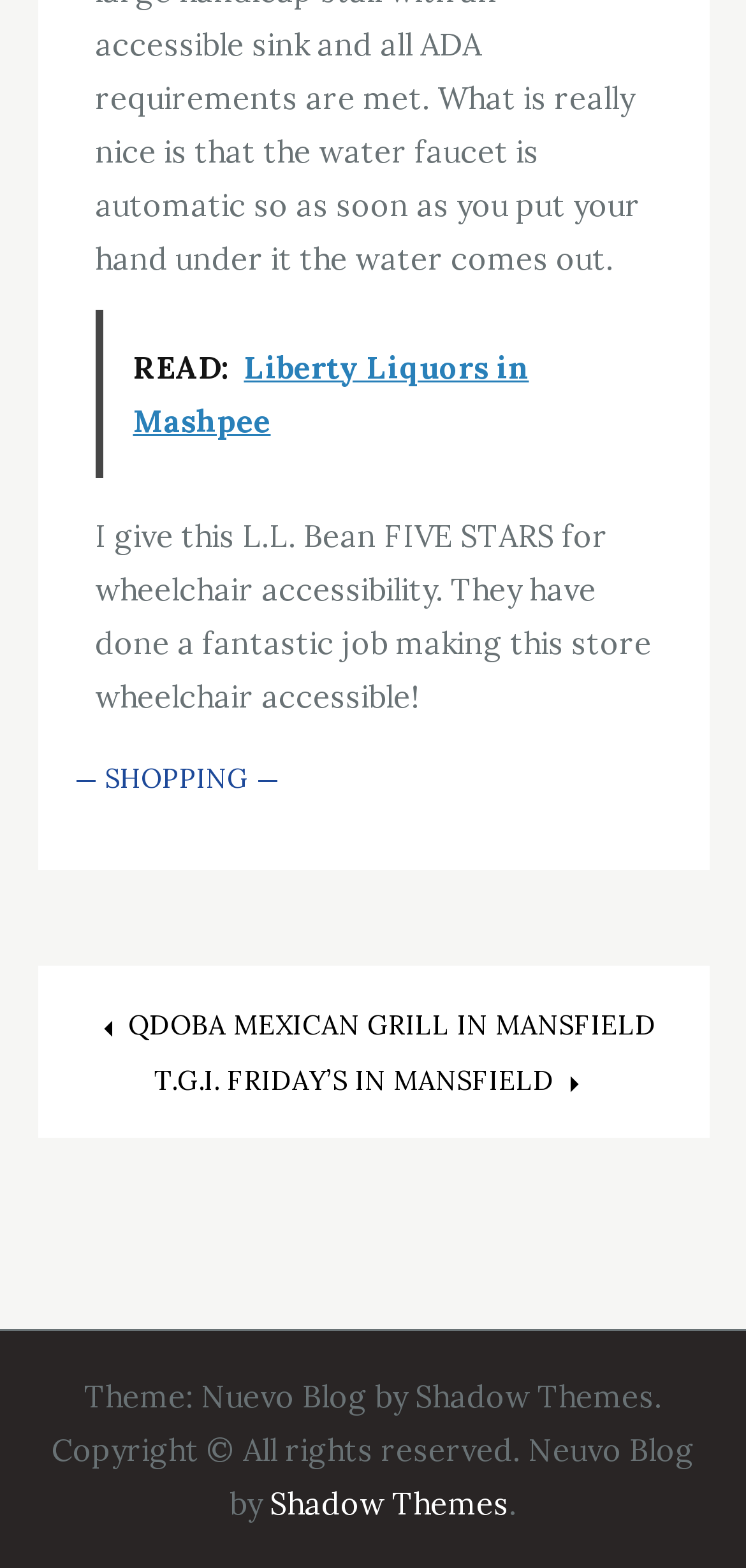Determine the bounding box for the described UI element: "T.G.I. Friday’s in Mansfield".

[0.206, 0.679, 0.794, 0.7]